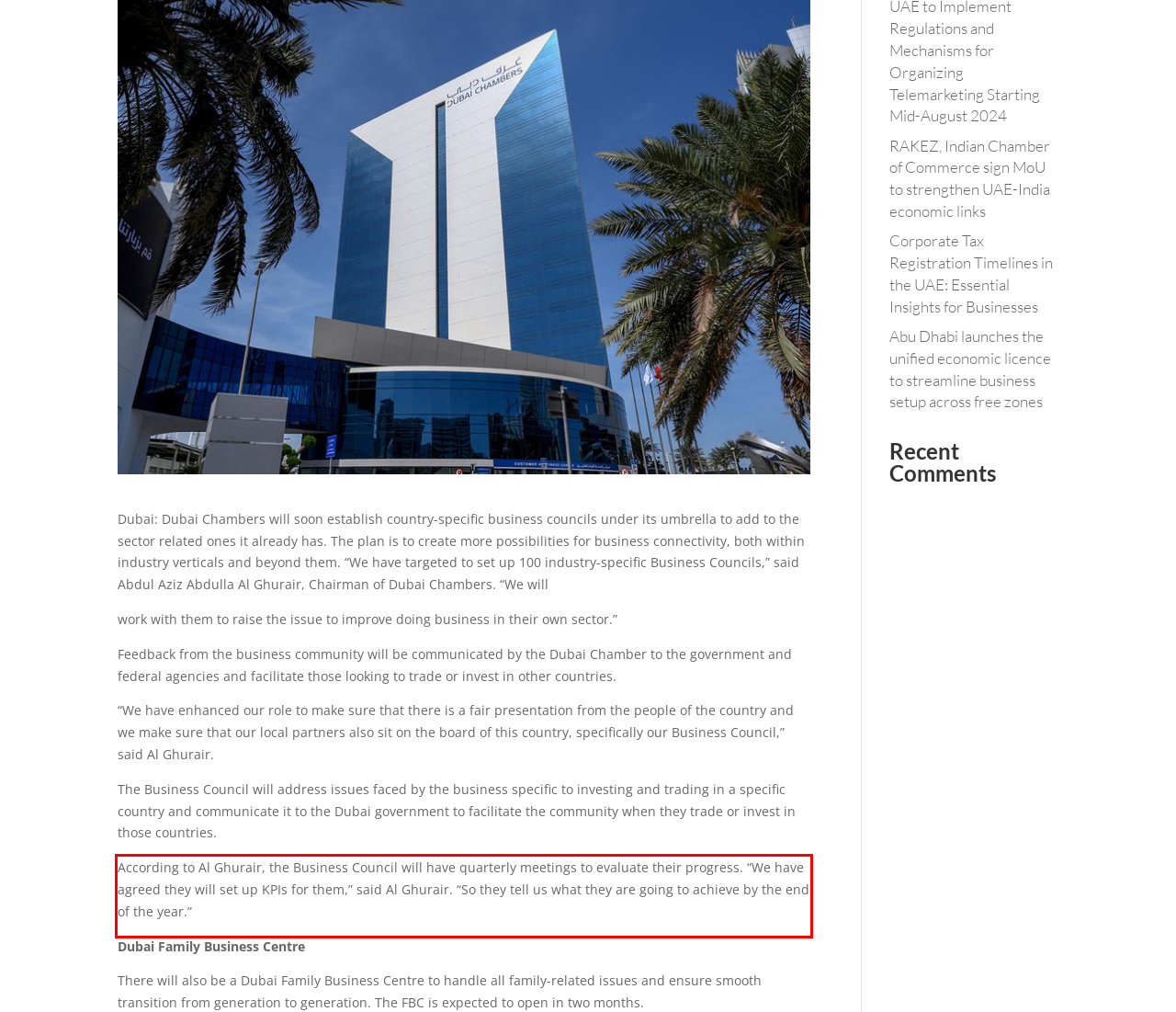You have a screenshot of a webpage with a red bounding box. Use OCR to generate the text contained within this red rectangle.

According to Al Ghurair, the Business Council will have quarterly meetings to evaluate their progress. “We have agreed they will set up KPIs for them,” said Al Ghurair. “So they tell us what they are going to achieve by the end of the year.”